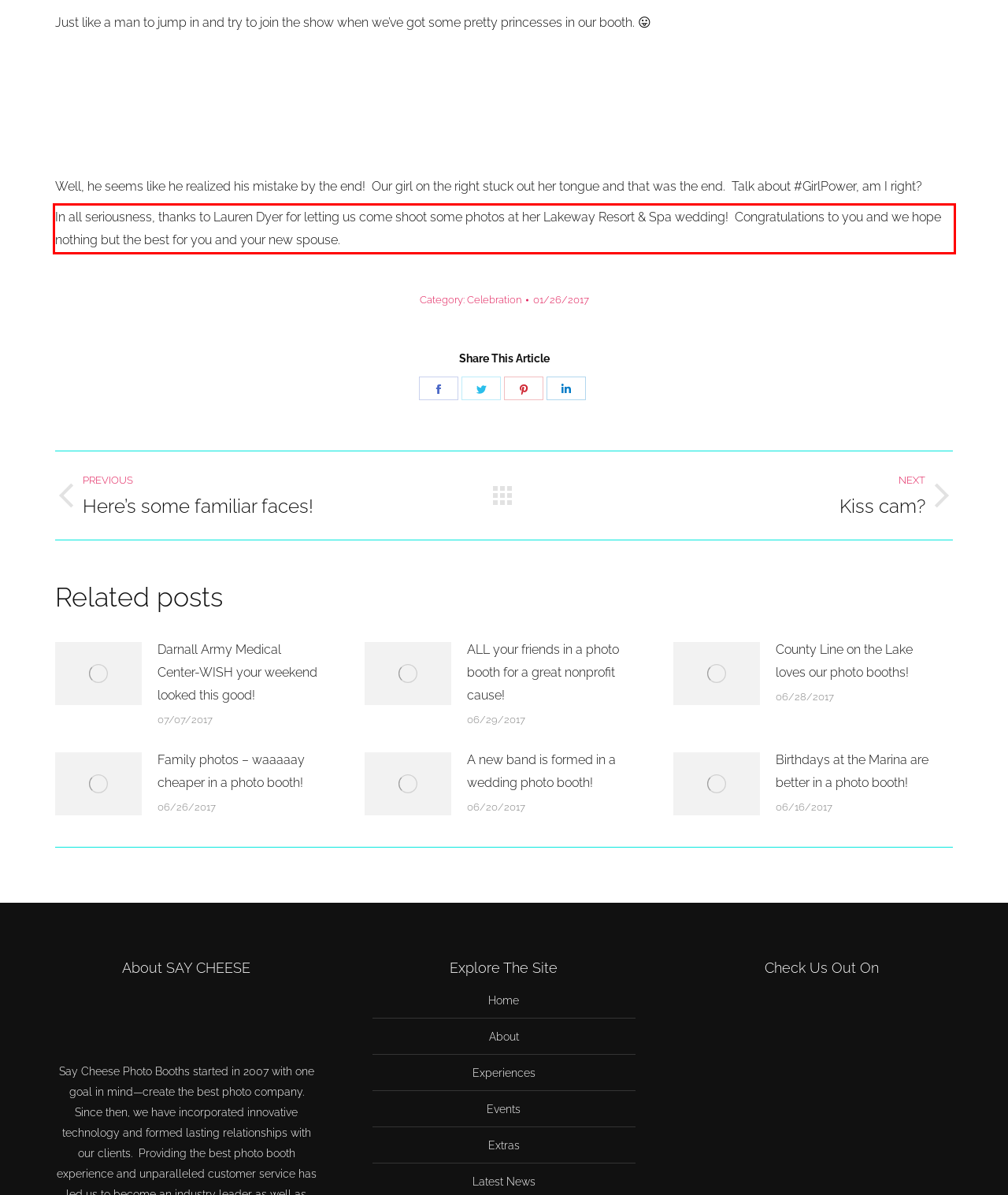With the provided screenshot of a webpage, locate the red bounding box and perform OCR to extract the text content inside it.

In all seriousness, thanks to Lauren Dyer for letting us come shoot some photos at her Lakeway Resort & Spa wedding! Congratulations to you and we hope nothing but the best for you and your new spouse.